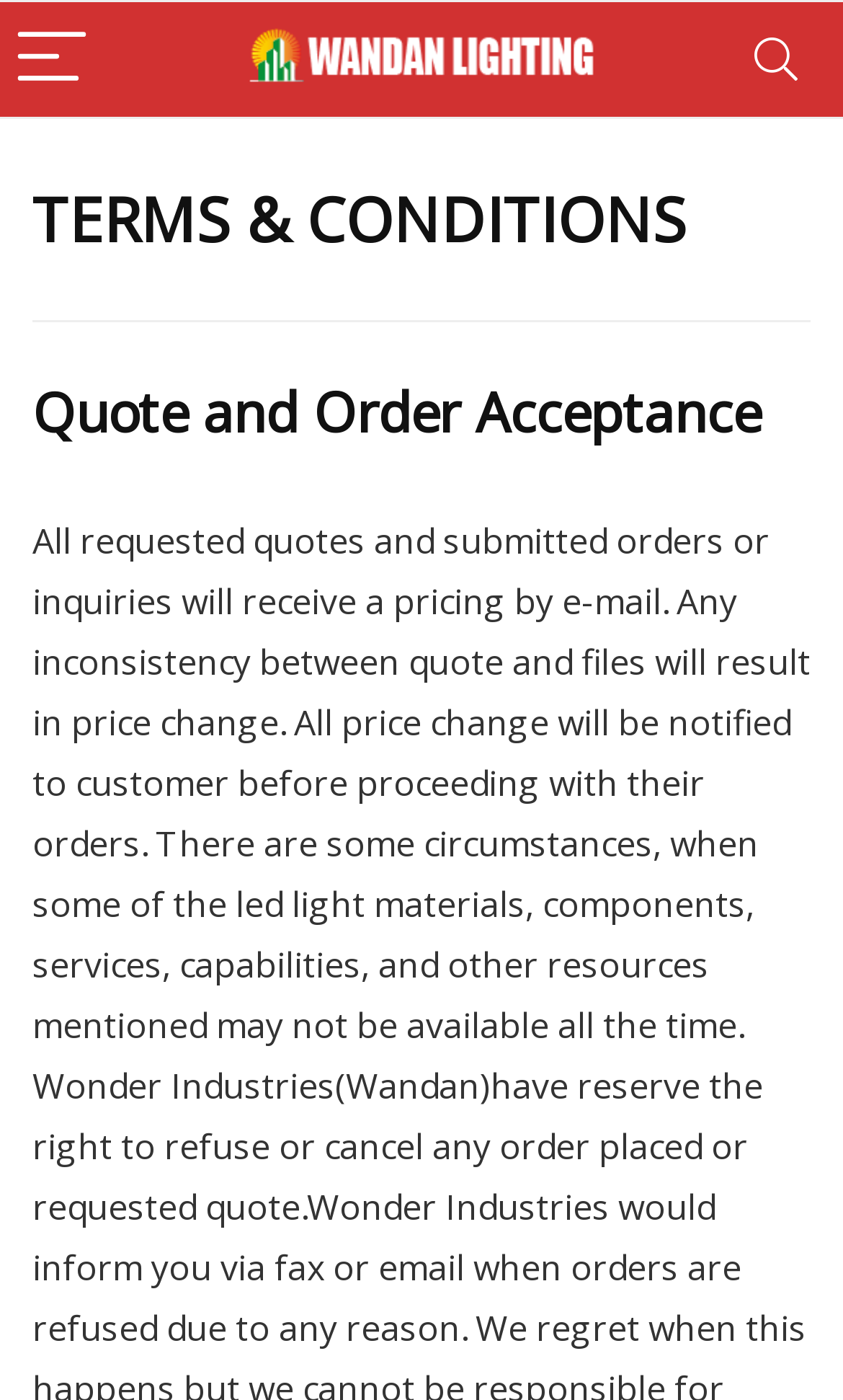Is there a search function on the page?
From the screenshot, provide a brief answer in one word or phrase.

Yes